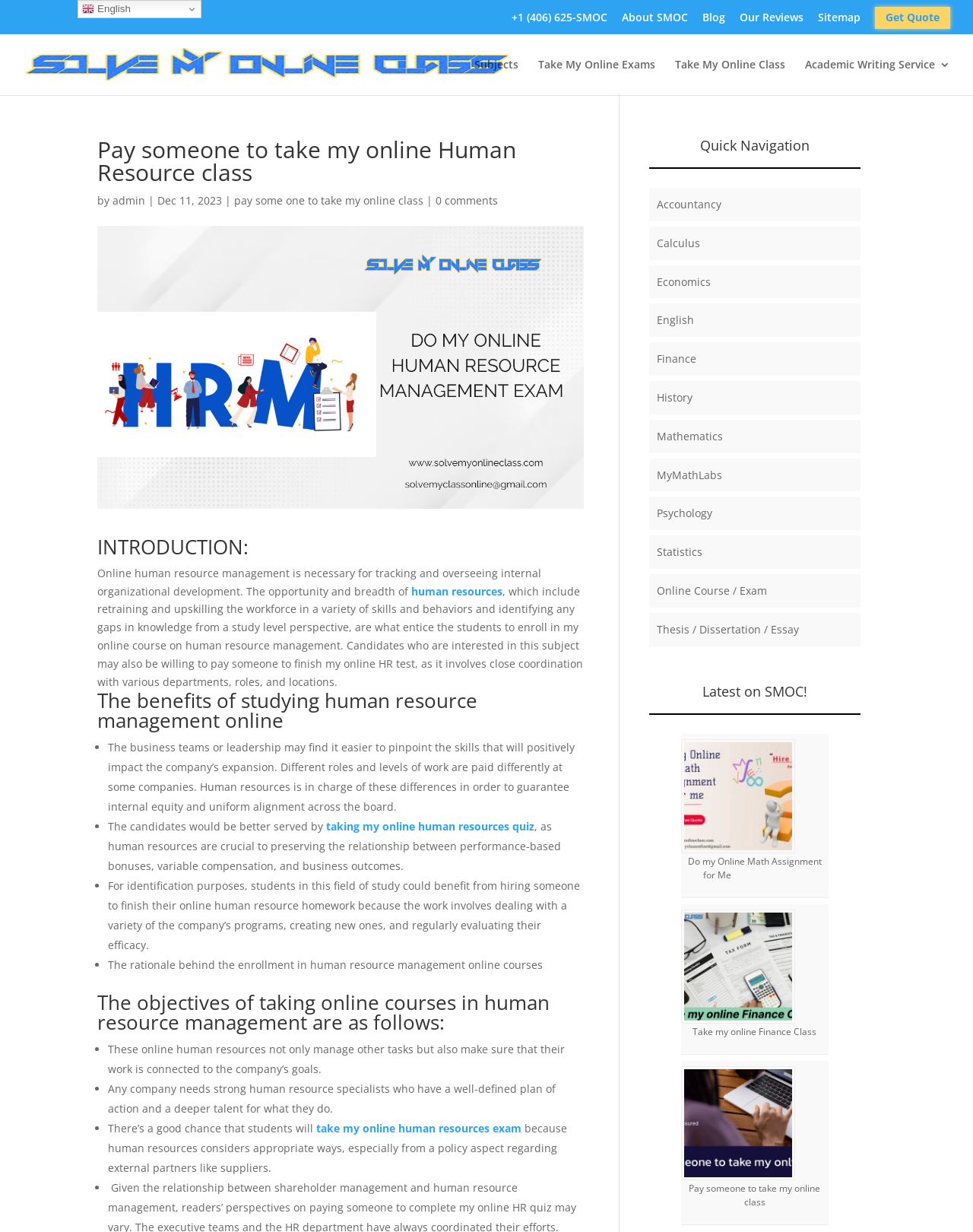Highlight the bounding box of the UI element that corresponds to this description: "Online Course / Exam".

[0.675, 0.473, 0.789, 0.485]